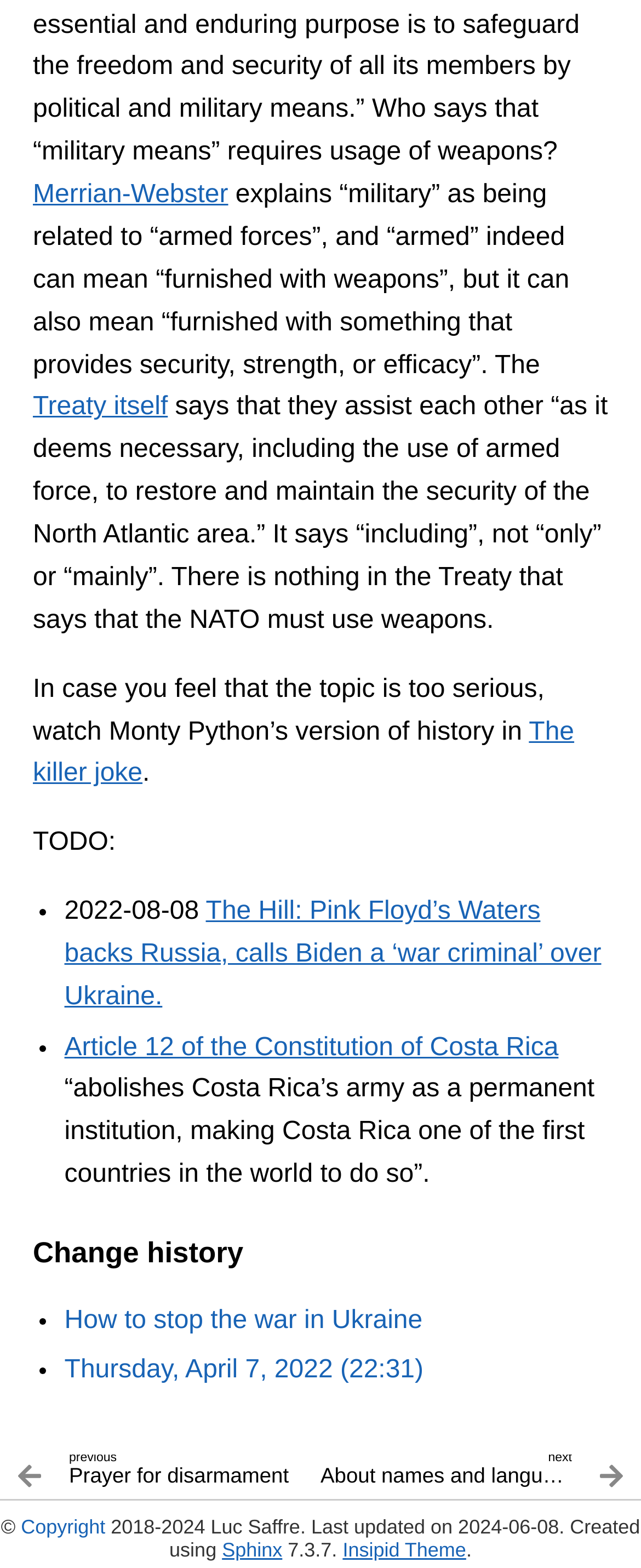Could you highlight the region that needs to be clicked to execute the instruction: "Visit The Hill: Pink Floyd’s Waters backs Russia, calls Biden a ‘war criminal’ over Ukraine"?

[0.1, 0.573, 0.938, 0.645]